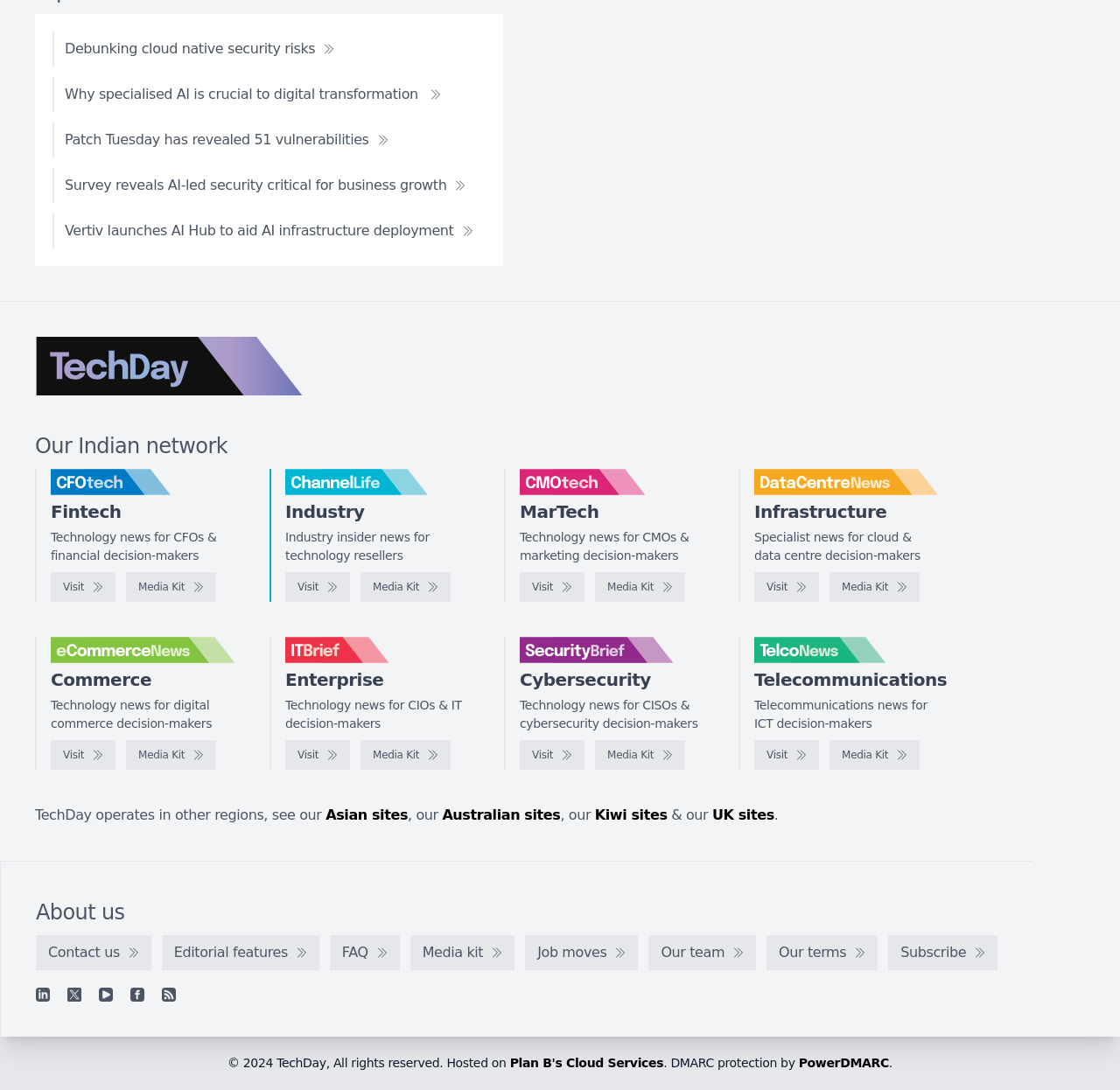Show the bounding box coordinates of the region that should be clicked to follow the instruction: "Click on the link to read about Debunking cloud native security risks."

[0.047, 0.029, 0.31, 0.061]